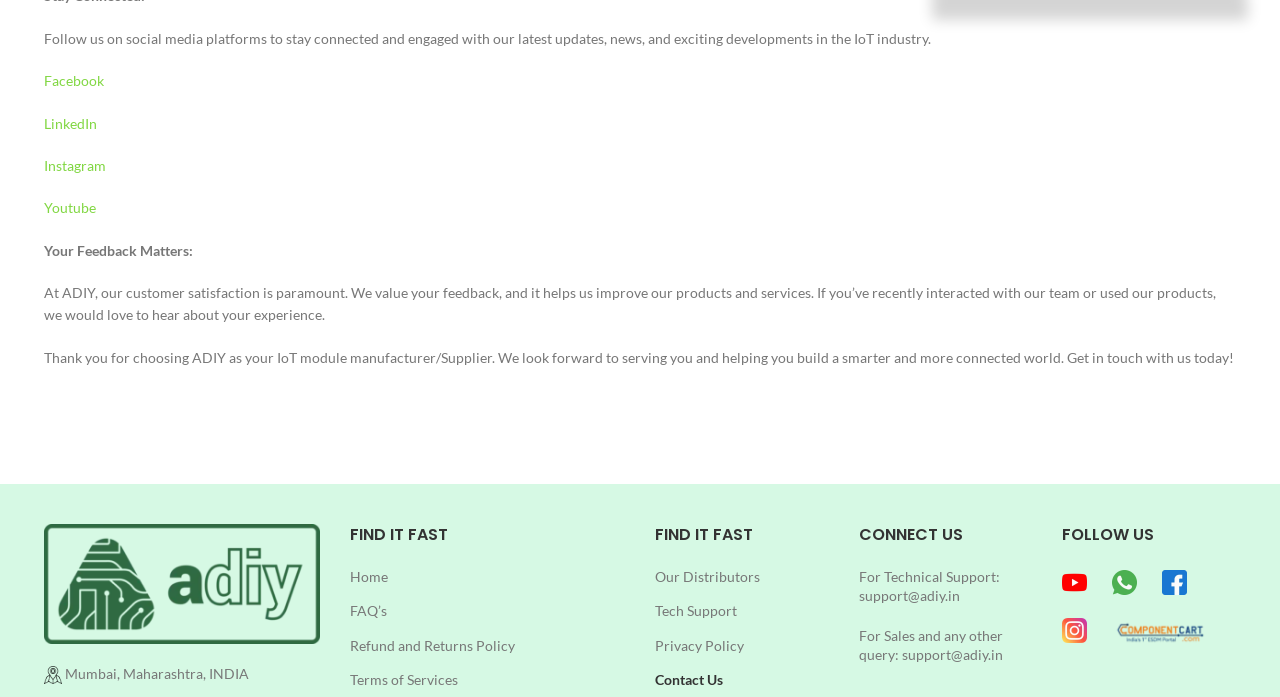Specify the bounding box coordinates of the area to click in order to follow the given instruction: "Contact ADIY for sales."

[0.671, 0.899, 0.783, 0.952]